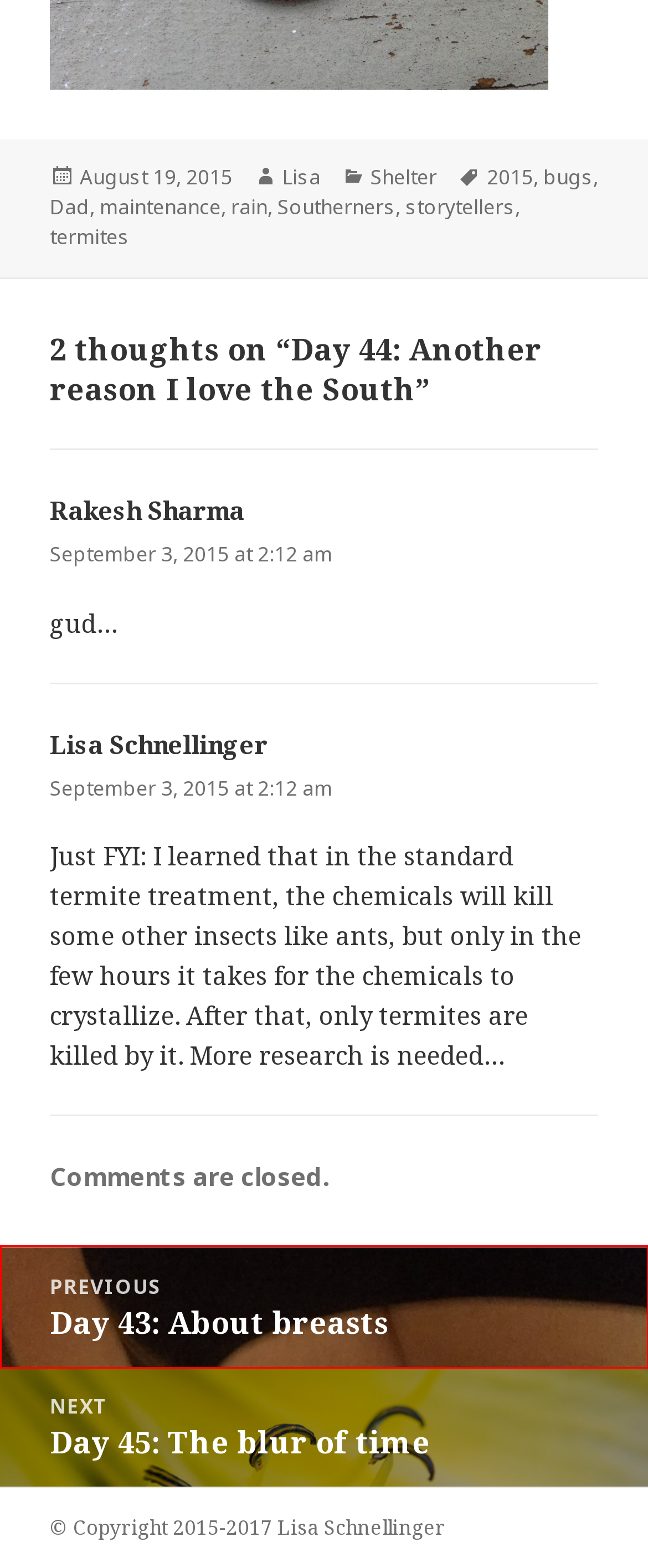Given a screenshot of a webpage with a red bounding box around a UI element, please identify the most appropriate webpage description that matches the new webpage after you click on the element. Here are the candidates:
A. Day 45: The blur of time – The Weight of My Days
B. 2015 – The Weight of My Days
C. bugs – The Weight of My Days
D. Southerners – The Weight of My Days
E. Shelter – The Weight of My Days
F. Dad – The Weight of My Days
G. Lisa – The Weight of My Days
H. Day 43: About breasts – The Weight of My Days

H